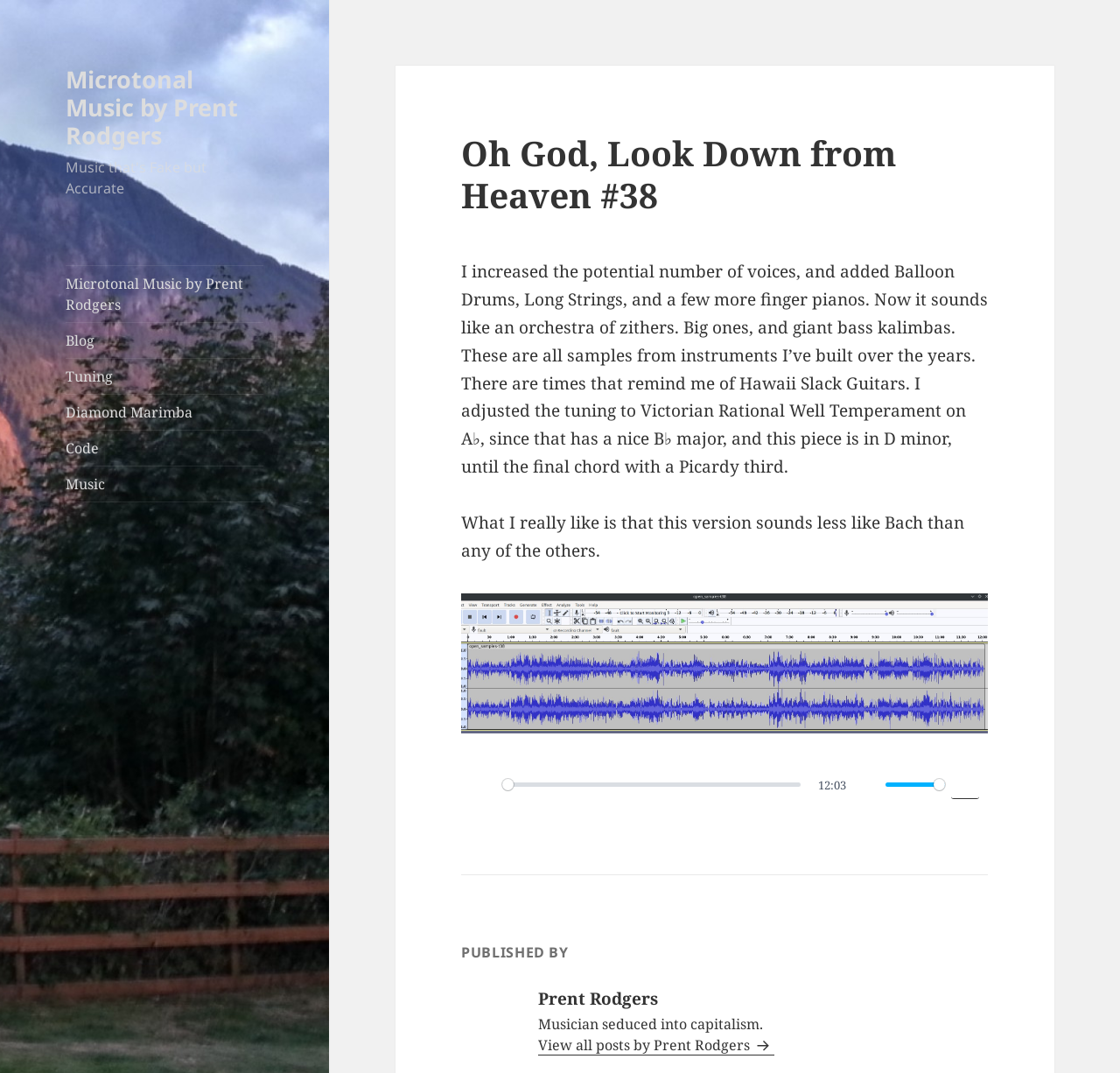Find the bounding box coordinates of the element to click in order to complete the given instruction: "View all posts by Prent Rodgers."

[0.48, 0.965, 0.691, 0.984]